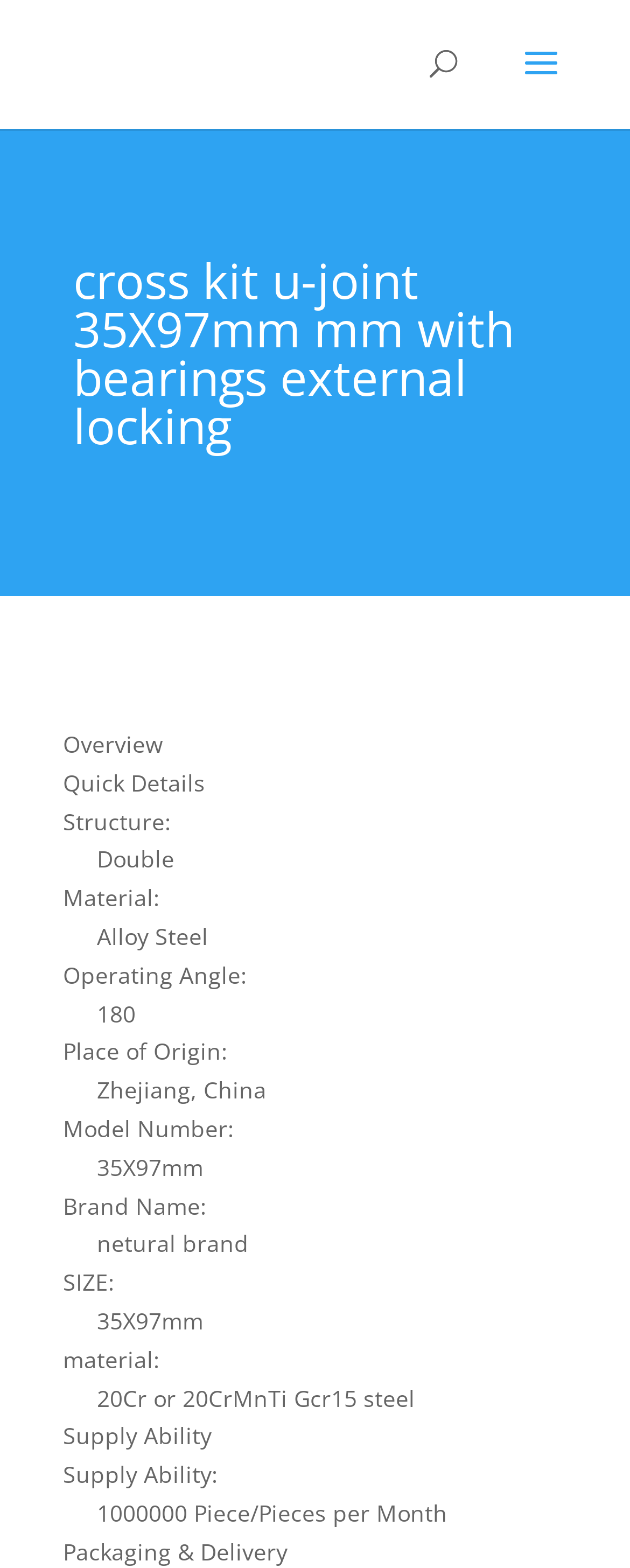Offer an extensive depiction of the webpage and its key elements.

This webpage appears to be a product description page for a "cross kit u-joint 35X97mm mm with bearings external locking - pto drive shaft". At the top, there is a search bar. Below the search bar, there is a heading with the product name. 

Under the heading, there are two sections: "Overview" and "Quick Details". The "Overview" section is empty, while the "Quick Details" section contains a list of product specifications, including "Structure", "Material", "Operating Angle", "Place of Origin", "Model Number", "Brand Name", "SIZE", and "material". Each specification has a corresponding value, such as "Double" for "Structure" and "Alloy Steel" for "Material". 

Below the "Quick Details" section, there is a section titled "Supply Ability", which indicates that the supplier can provide 1,000,000 pieces per month. 

Finally, at the bottom of the page, there is a section titled "Packaging & Delivery", but its content is not specified.